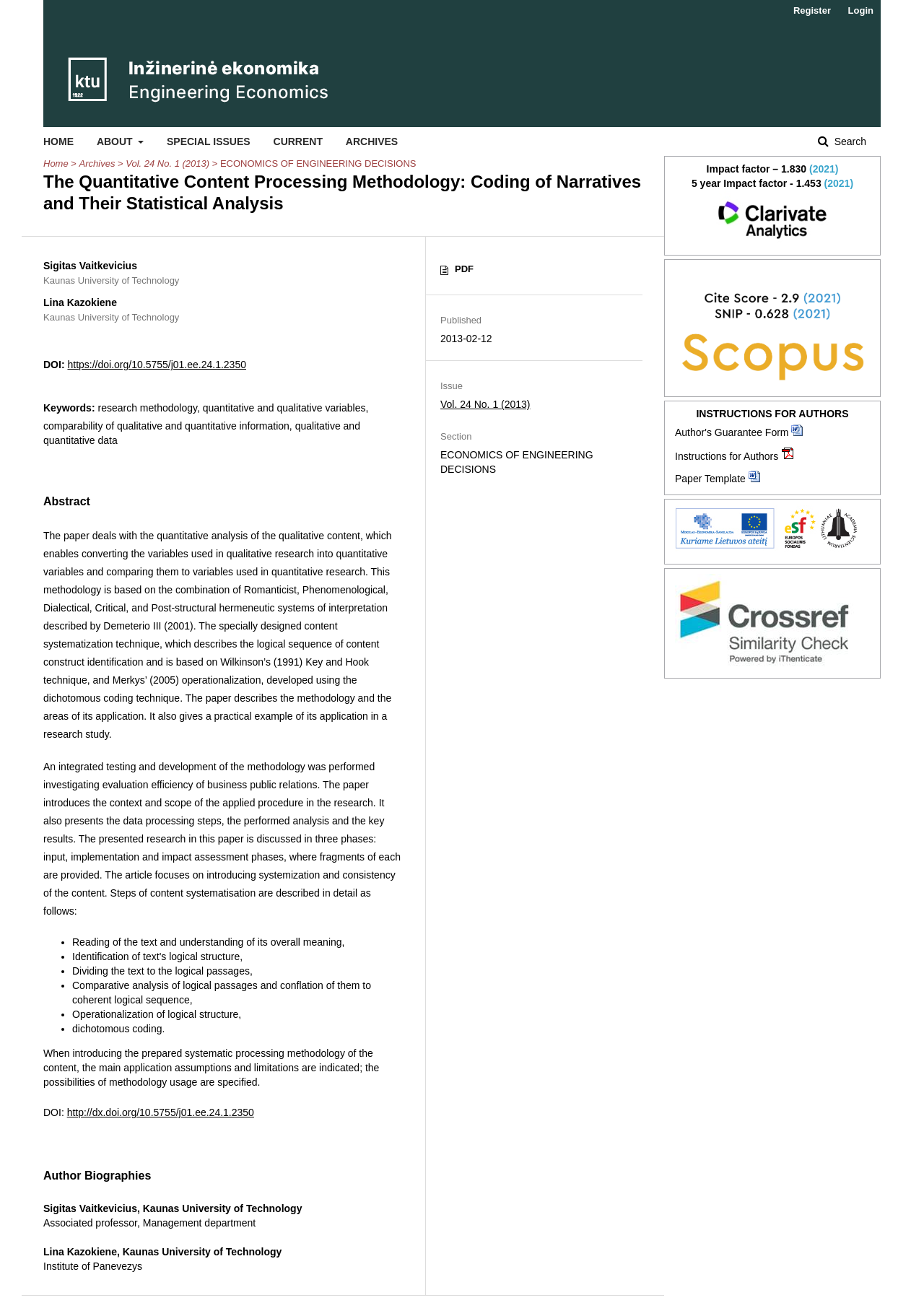What is the DOI of the article?
Answer the question in as much detail as possible.

I found the DOI of the article by looking at the link element with the text 'https://doi.org/10.5755/j01.ee.24.1.2350' which is located below the abstract of the article.